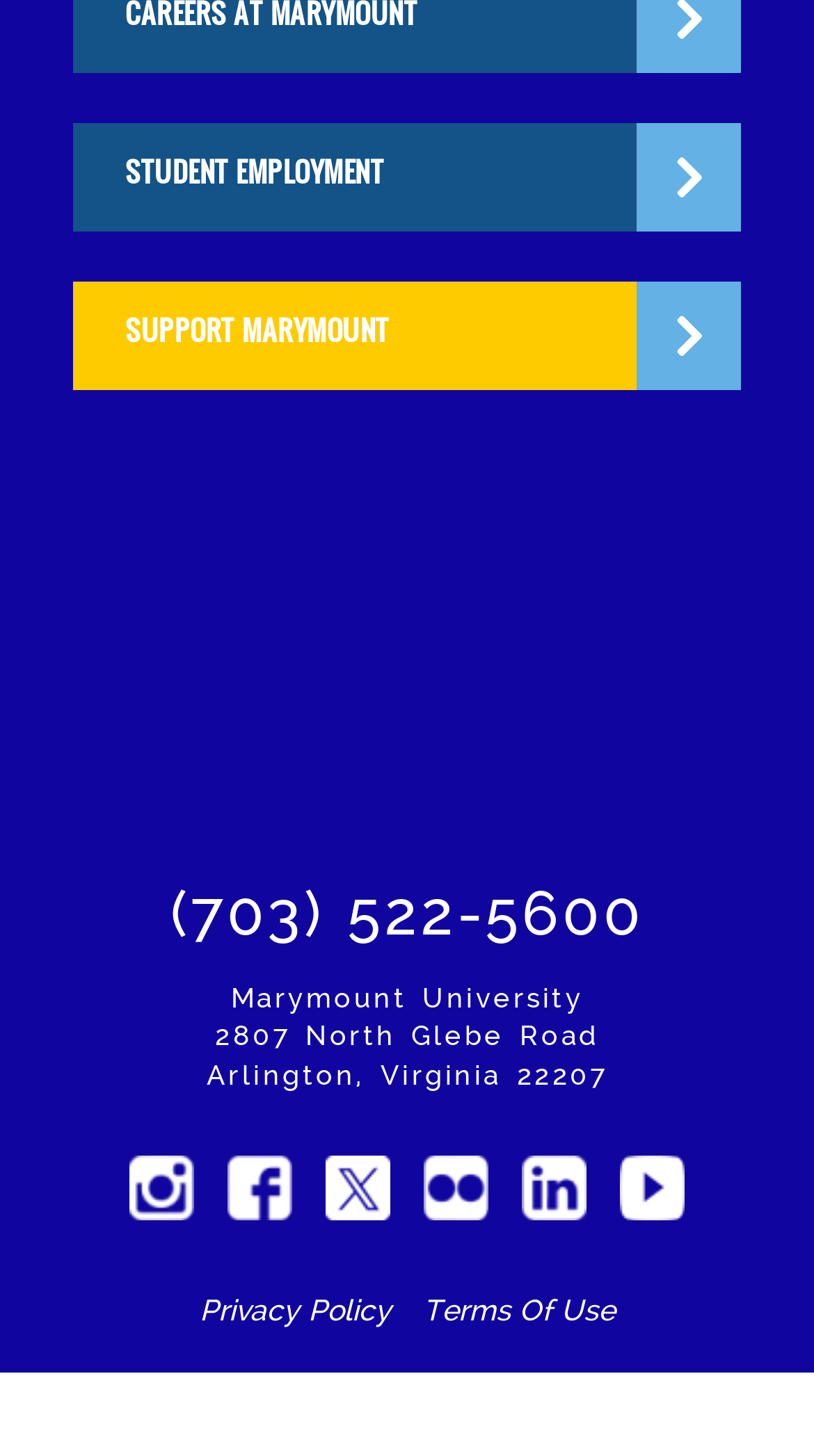Provide a one-word or one-phrase answer to the question:
What is the address of the university?

2807 North Glebe Road, Arlington, Virginia 22207